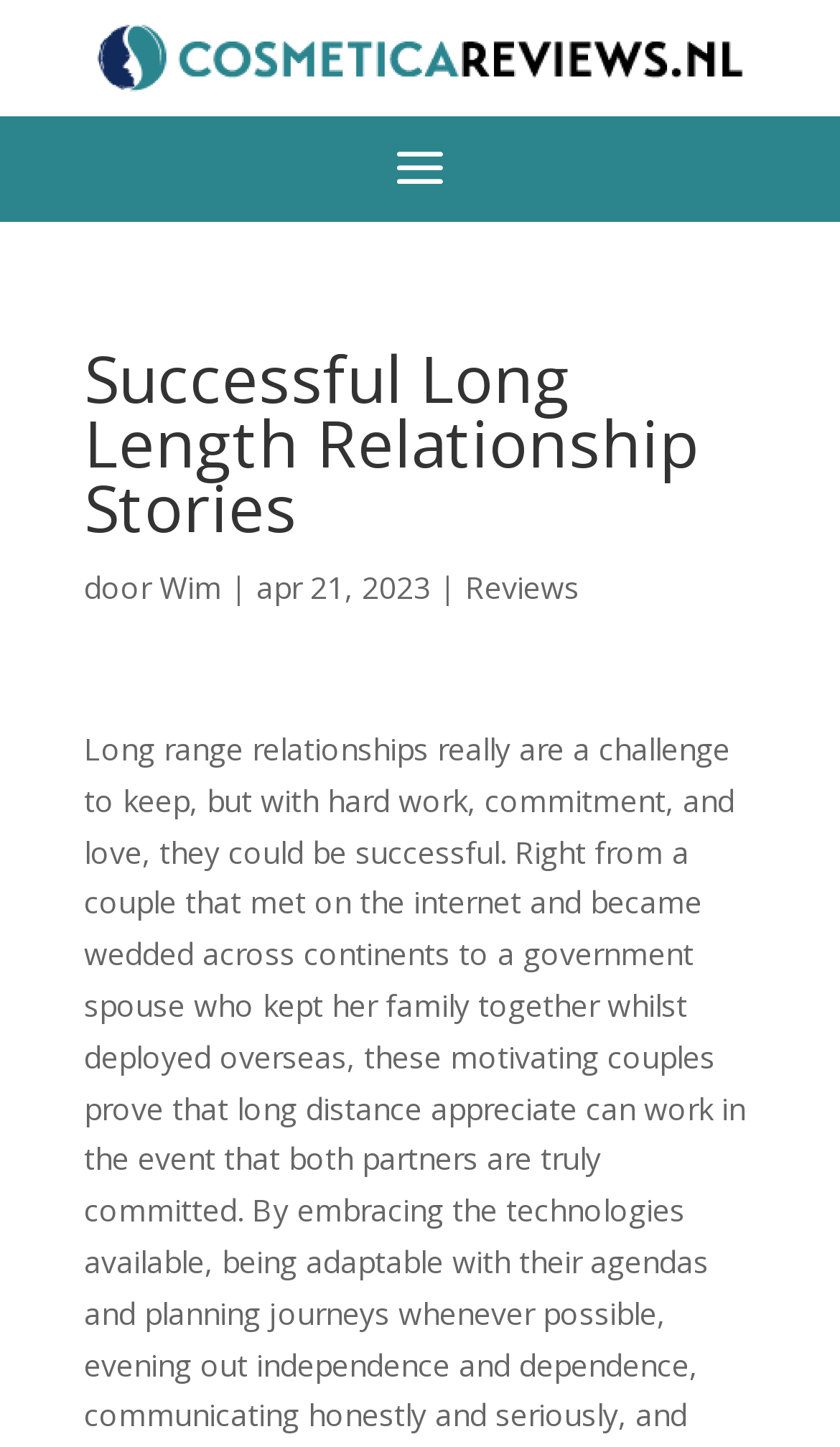How many links are there in the top section?
Provide a one-word or short-phrase answer based on the image.

2